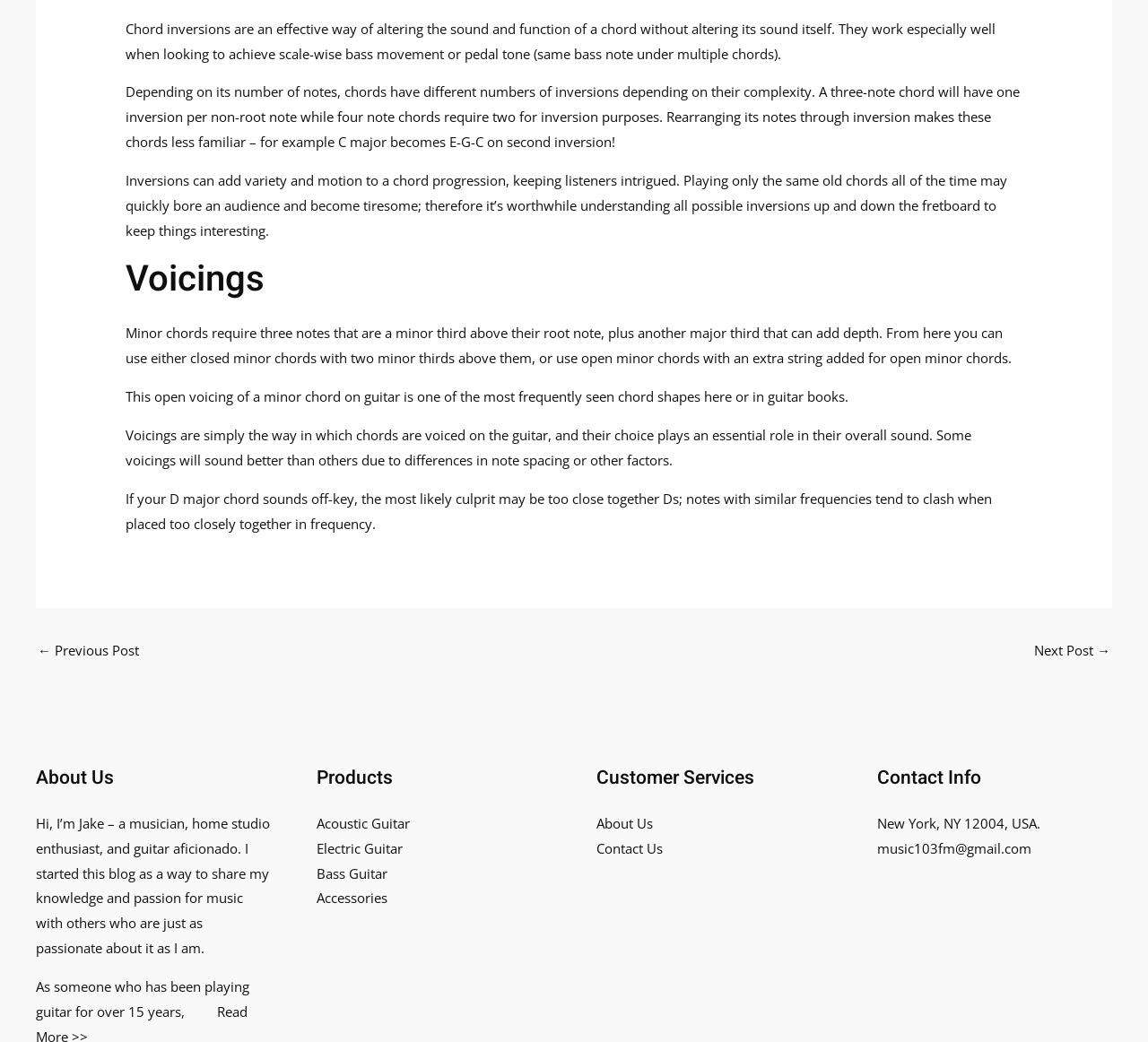Based on the element description "music103fm@gmail.com", predict the bounding box coordinates of the UI element.

[0.764, 0.805, 0.898, 0.823]